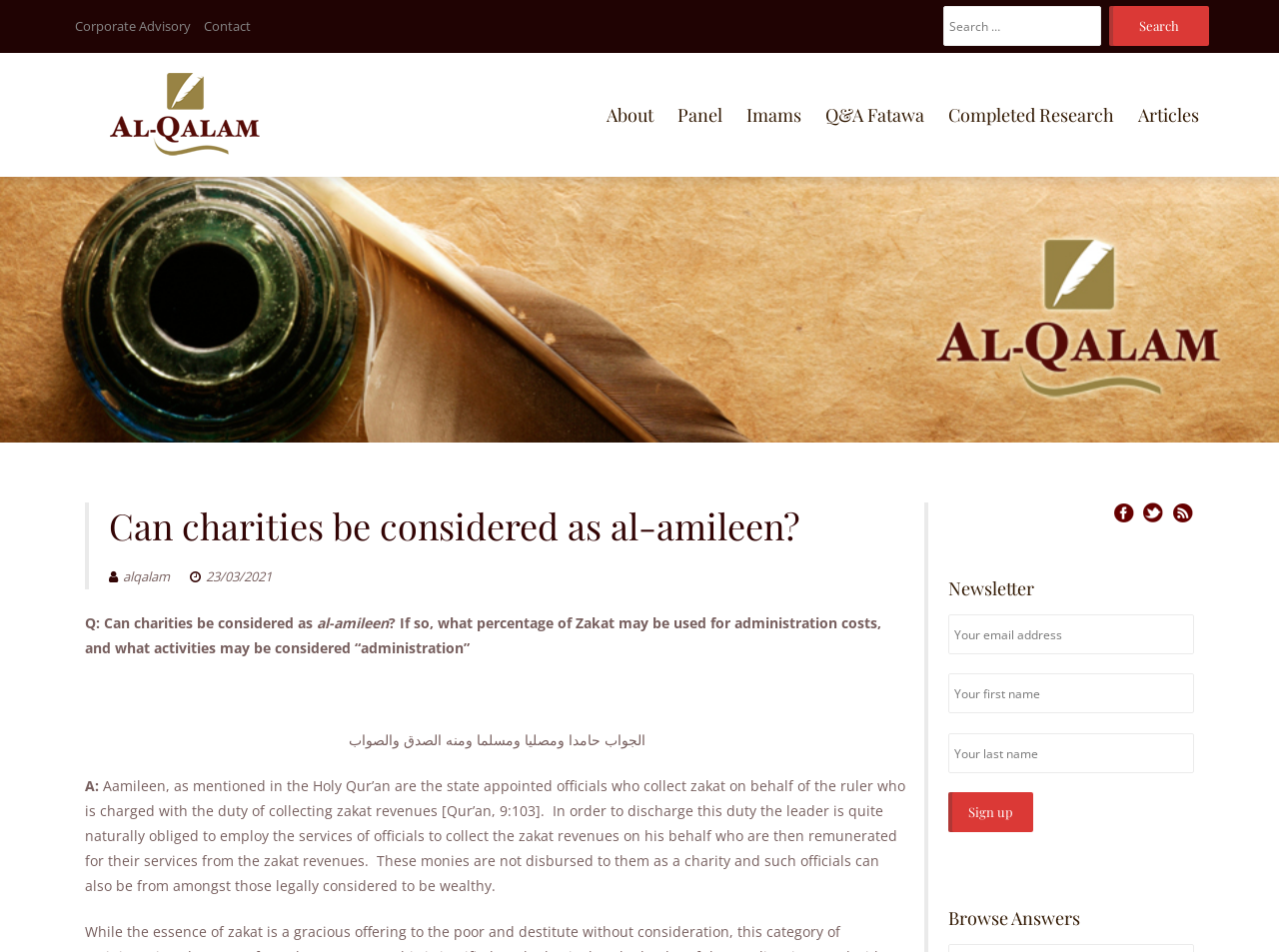What is the topic of the Q&A session?
Using the image, provide a detailed and thorough answer to the question.

Based on the webpage content, the Q&A session is discussing whether charities can be considered as al-amileen, and the rules regarding zakat revenues and administration costs.